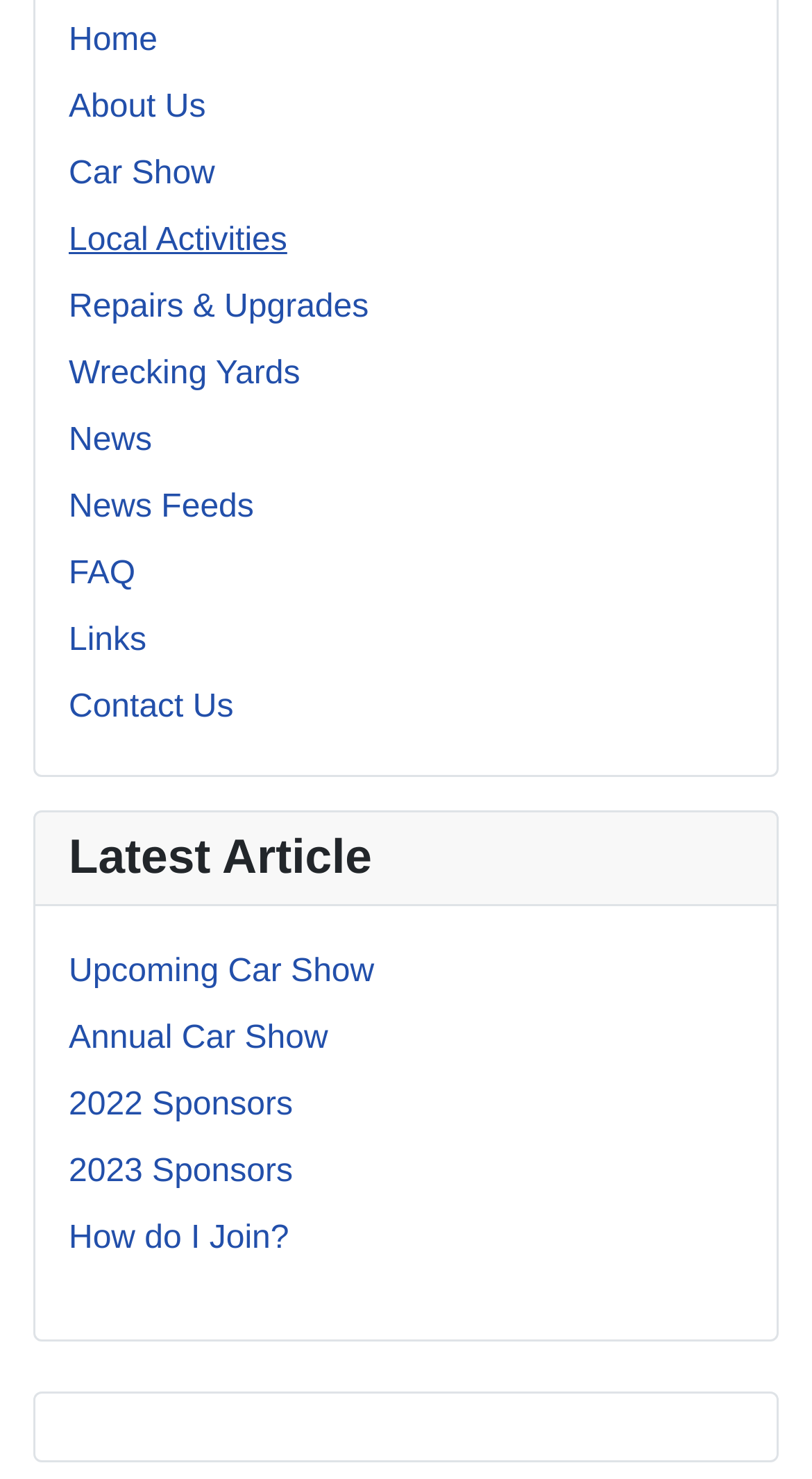What is the last link on the webpage?
Please respond to the question with a detailed and well-explained answer.

The last link on the webpage is 'Contact Us' which is located at the bottom of the webpage with a bounding box coordinate of [0.085, 0.467, 0.288, 0.491].